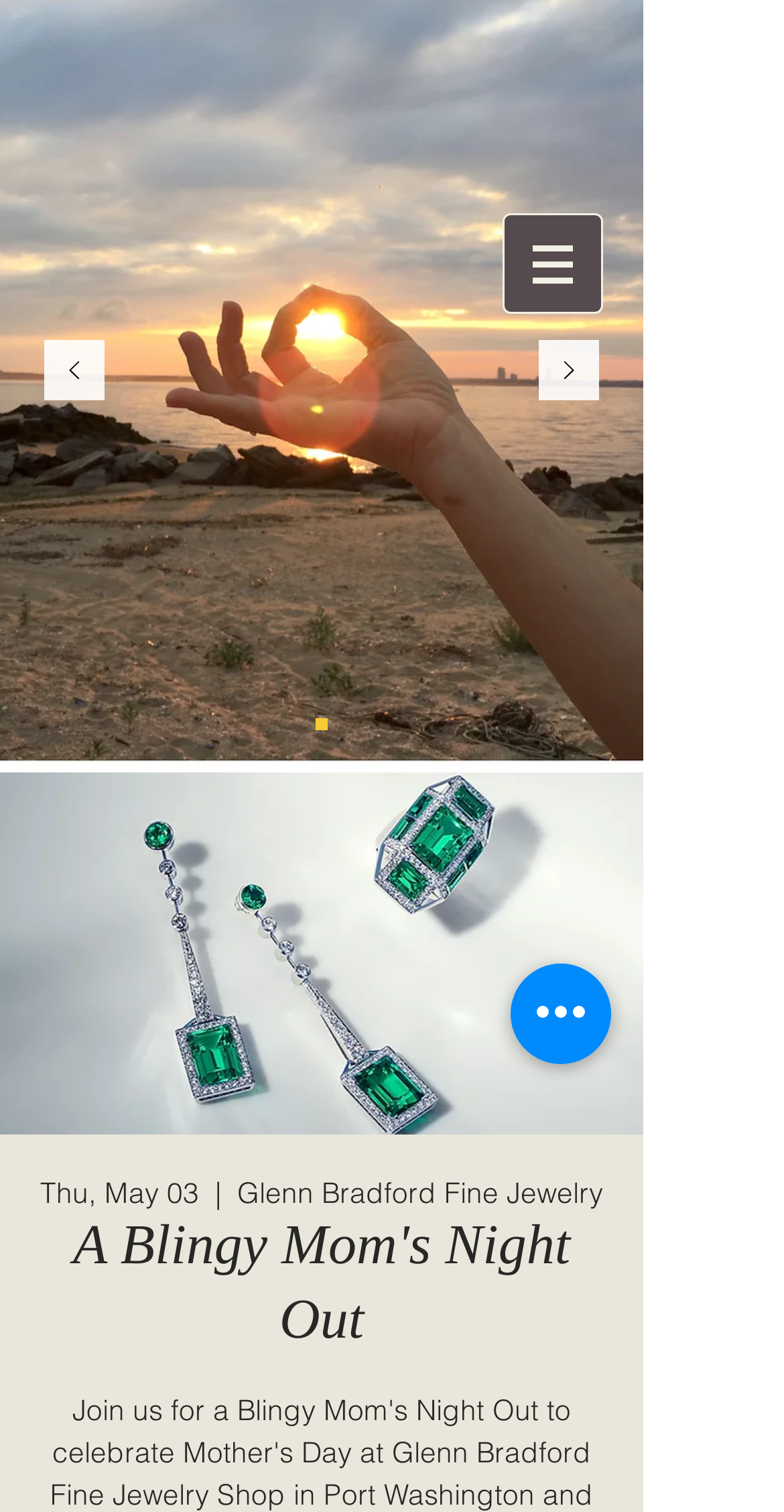What is the name of the jewelry shop?
Based on the screenshot, provide a one-word or short-phrase response.

Glenn Bradford Fine Jewelry